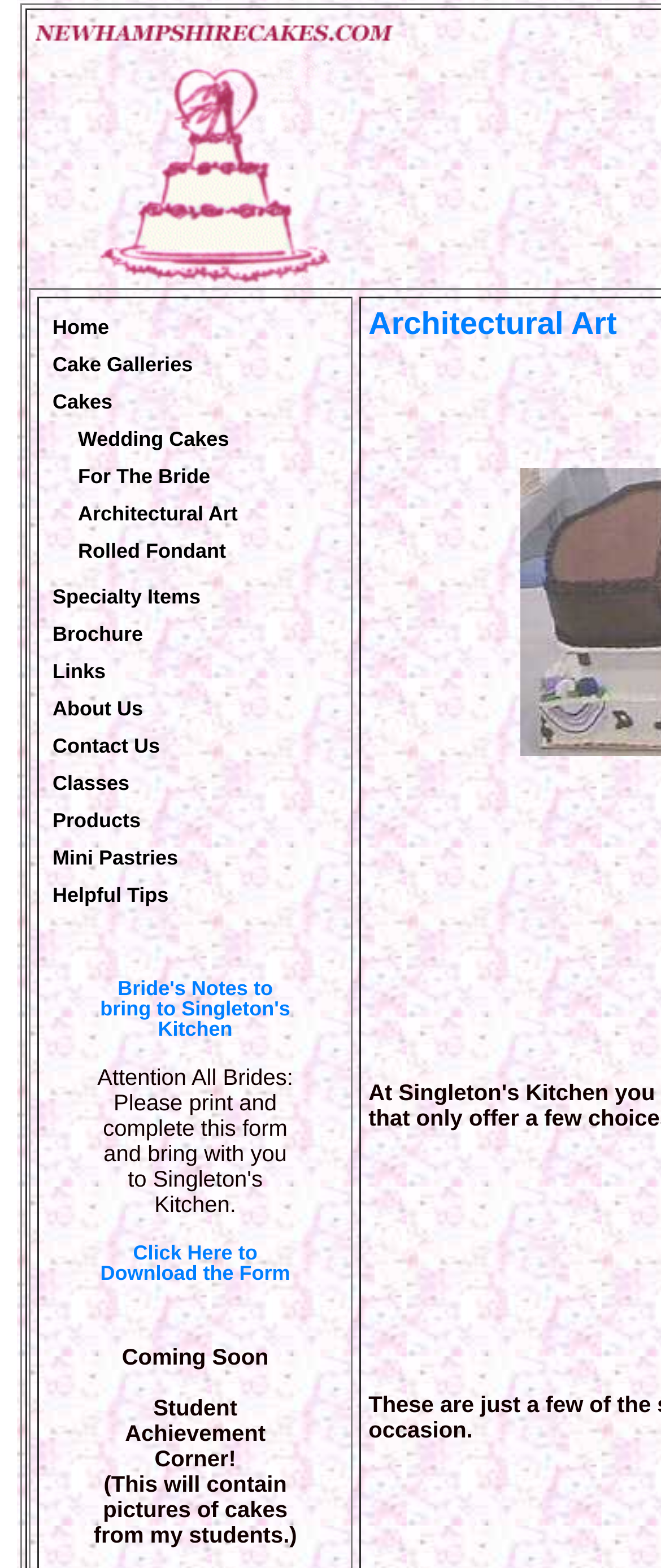Locate the bounding box coordinates of the segment that needs to be clicked to meet this instruction: "Check the Student Achievement Corner".

[0.142, 0.874, 0.449, 0.987]